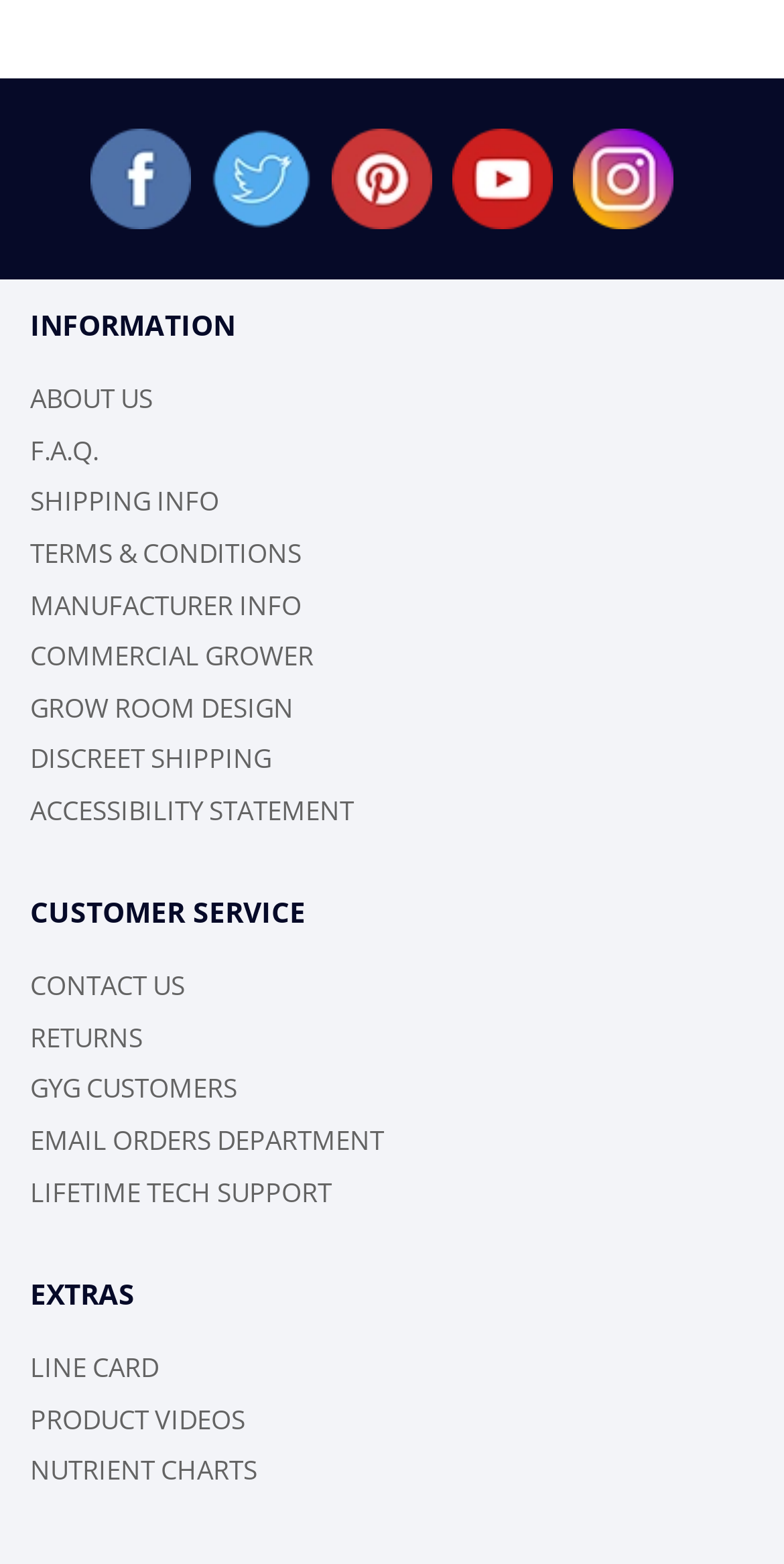What is the last link listed under 'CUSTOMER SERVICE'?
Answer the question with a detailed explanation, including all necessary information.

I looked at the links under the 'CUSTOMER SERVICE' category and found that the last link is 'LIFETIME TECH SUPPORT'.